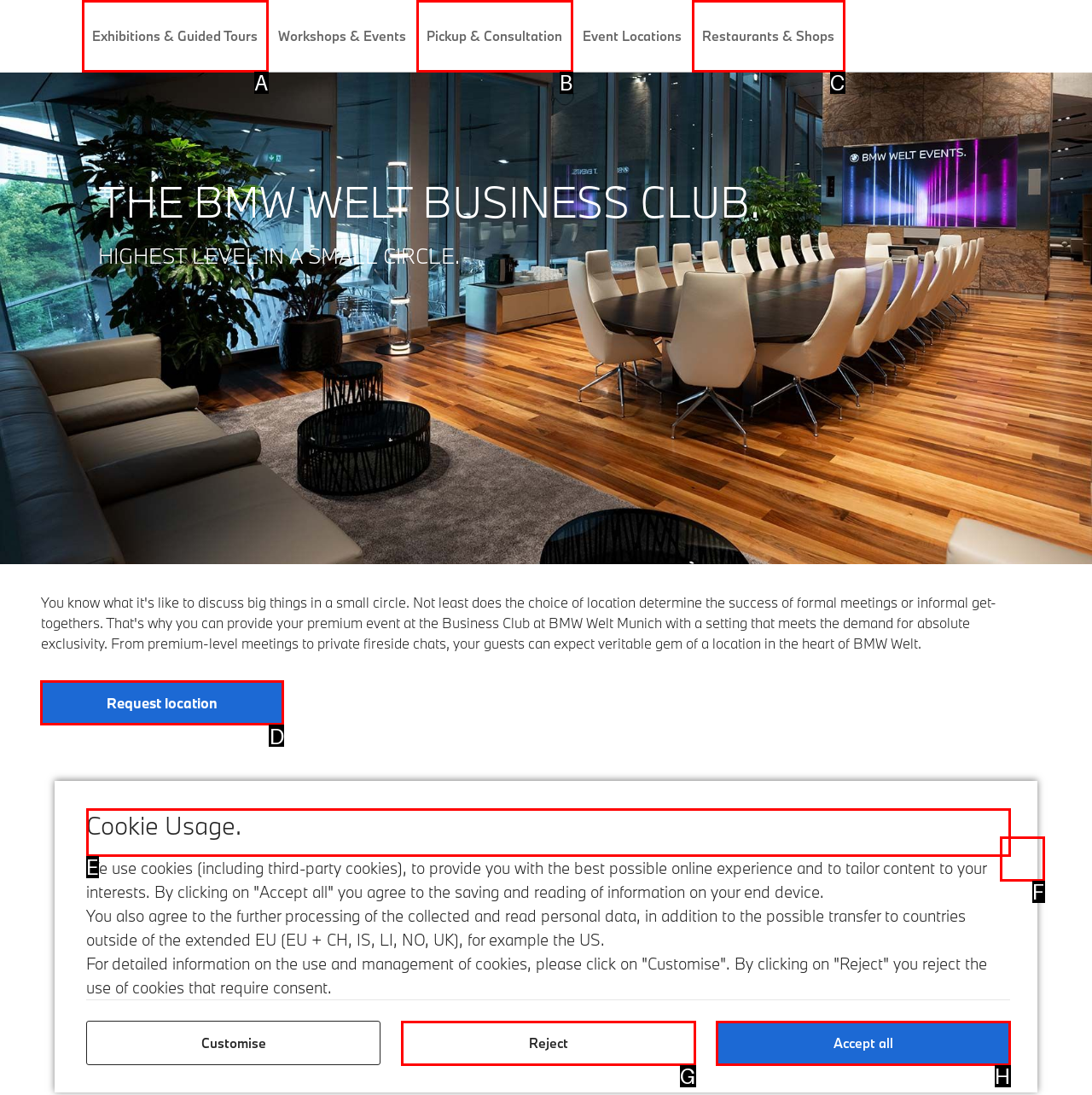Match the following description to the correct HTML element: Exhibitions & Guided Tours Indicate your choice by providing the letter.

A